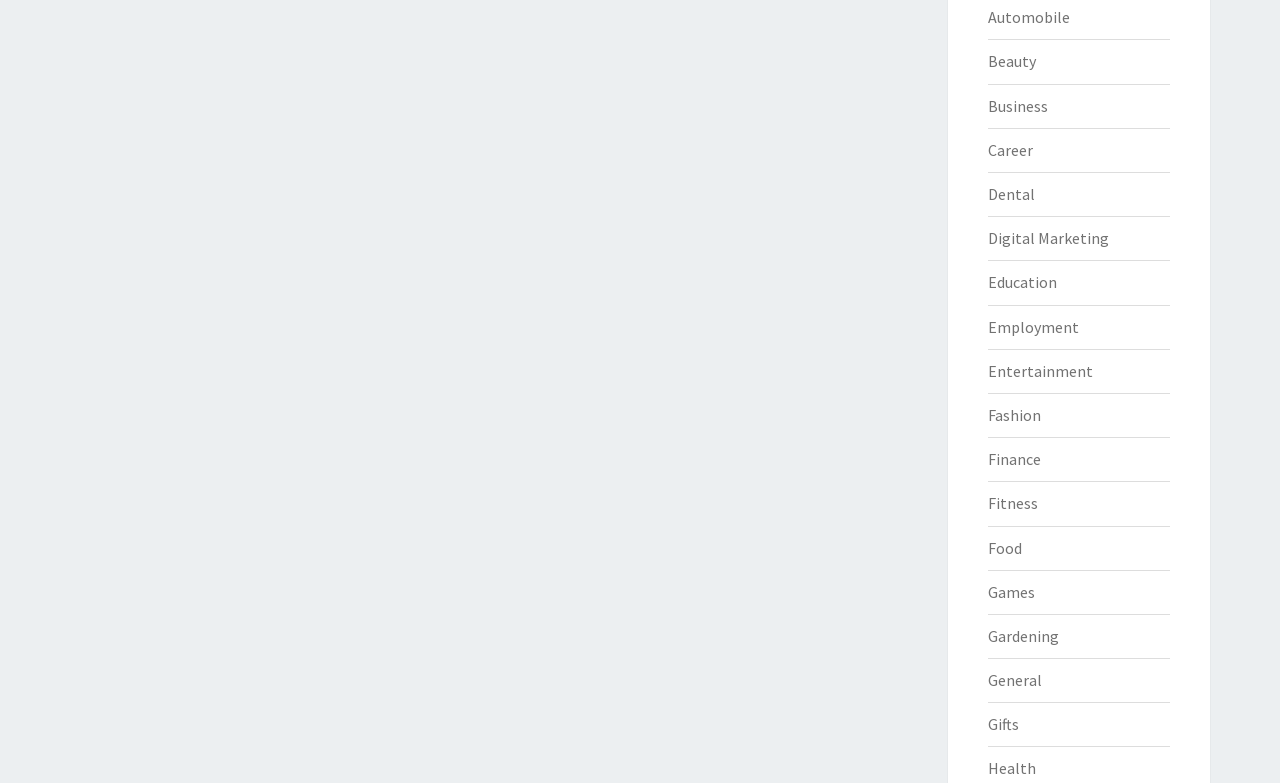Please pinpoint the bounding box coordinates for the region I should click to adhere to this instruction: "Check out SBS Star on YouTube".

None